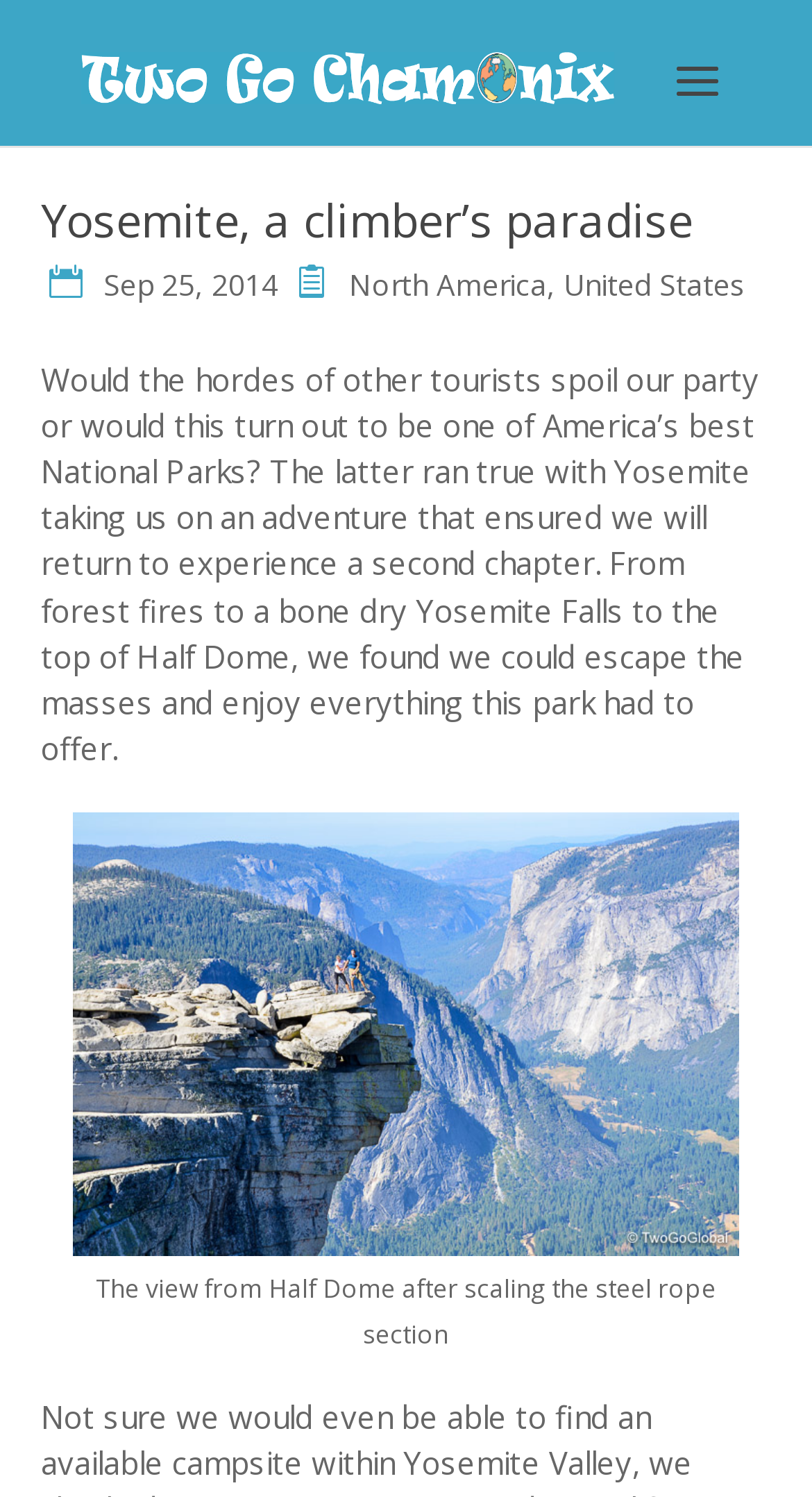Explain the webpage in detail.

The webpage is about Yosemite National Park, with a focus on climbing and adventure. At the top left of the page, there is a logo image of "Two Go Global" with the text "Yosemite, a climber’s paradise" written in a large heading next to it. Below the logo, there is a search bar that spans almost the entire width of the page.

On the left side of the page, there is a section with a date "Sep 25, 2014" written in a smaller text. Next to the date, there are two links, "North America" and "United States", which are likely categorizing the location of Yosemite National Park.

The main content of the page is a descriptive text that takes up most of the page's width. The text describes the authors' experience visiting Yosemite National Park, mentioning the park's beauty and their ability to escape the crowds. Below the text, there is a large image that takes up most of the page's width, showing the view from Half Dome after scaling the steel rope section. The image has a caption attached to it, which is not explicitly stated in the accessibility tree.